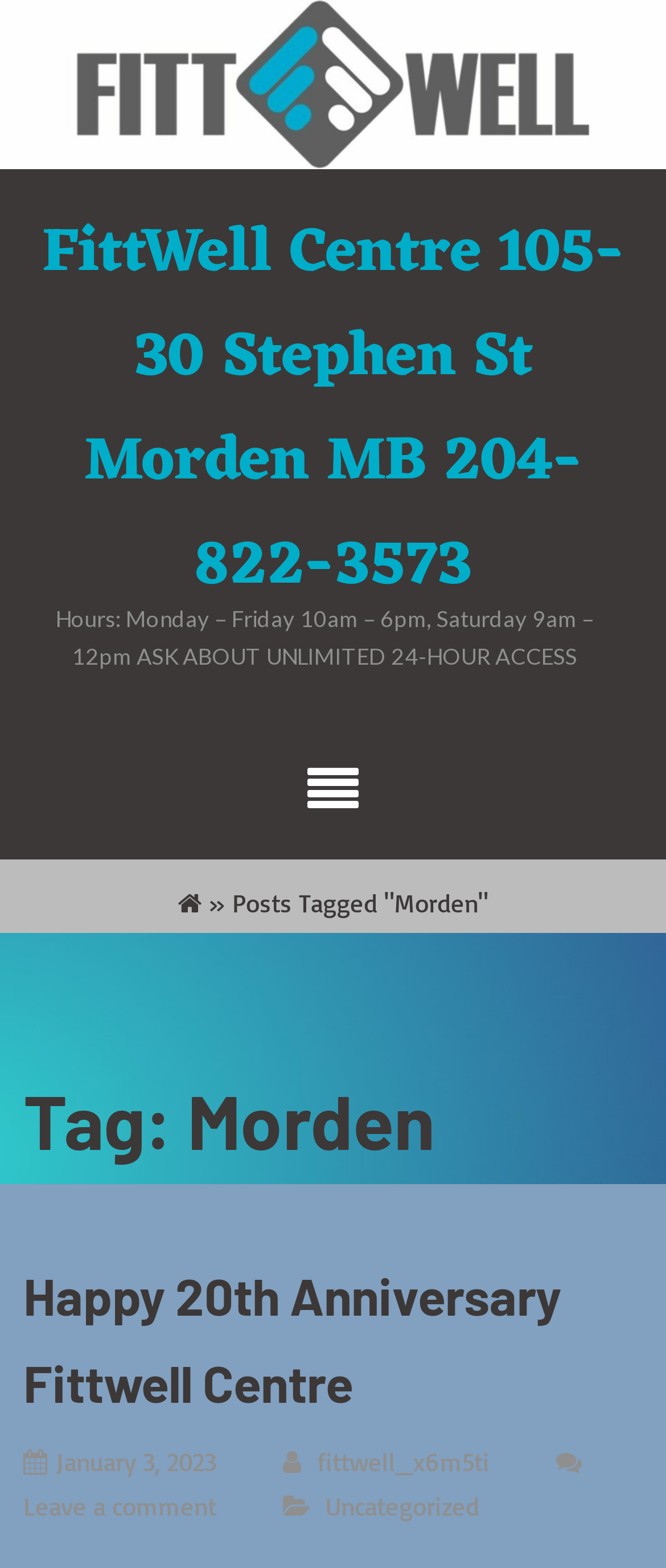Give an in-depth explanation of the webpage layout and content.

The webpage appears to be about FittWell Centre, a fitness center located at 105-30 Stephen St, Morden, MB. At the top, there is a heading with the center's name, address, and phone number. Below this heading, there is a section displaying the center's hours of operation, from Monday to Saturday.

To the right of the hours section, there is a button, but its purpose is unclear. Above this button, there is a link with a Facebook icon, indicating a possible social media connection. Next to the Facebook link, there is a "»" symbol, followed by a text "Posts Tagged 'Morden'".

Below the center's information, there is a section with a heading "Tag: Morden". This section contains a series of posts, with the first one celebrating the 20th anniversary of Fittwell Centre. The post has a heading, a link to the post, and a date "January 3, 2023". There are also links to leave a comment, a Facebook icon, and a category "Uncategorized" associated with the post.